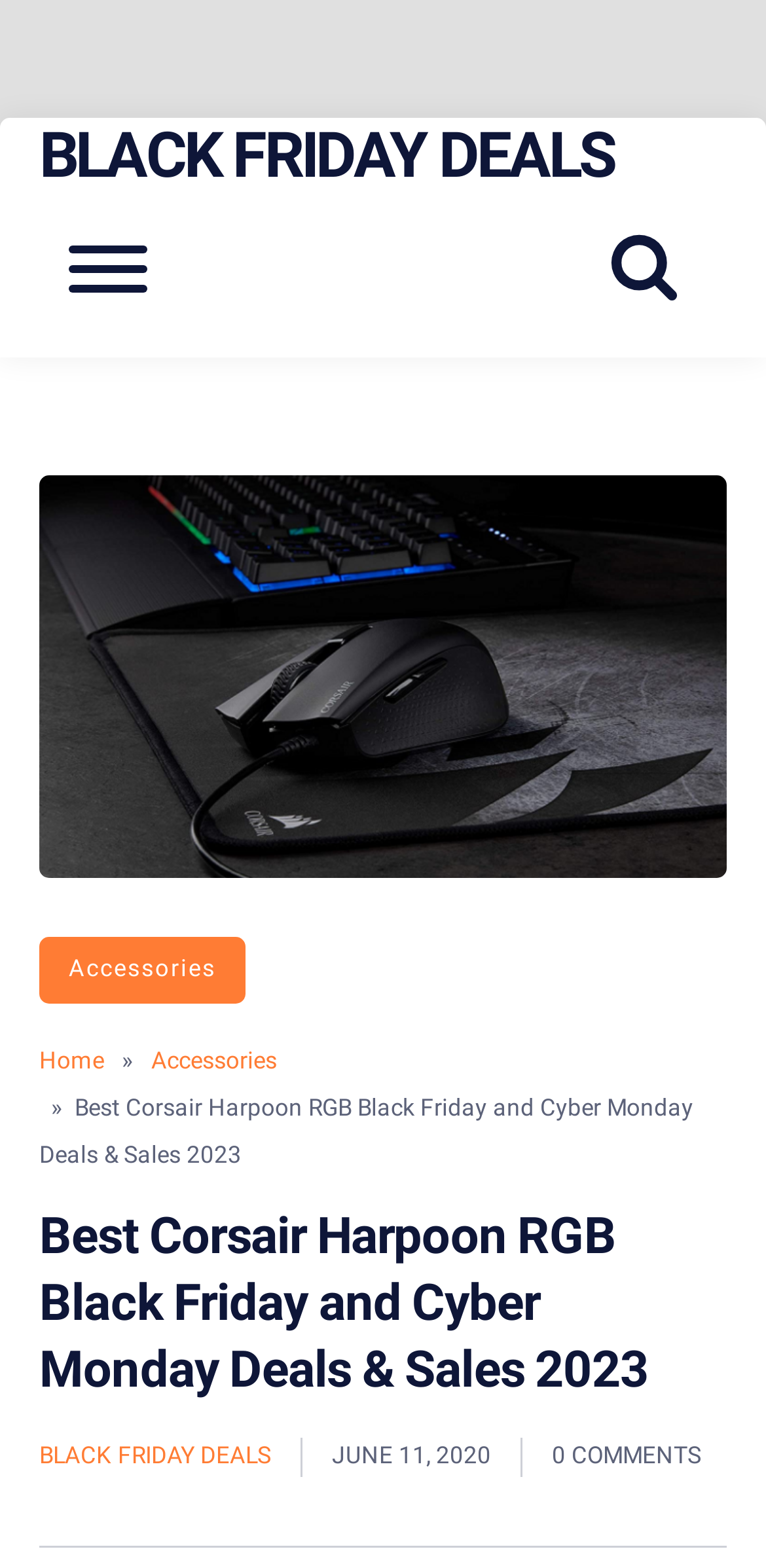Please answer the following question using a single word or phrase: 
What is the date mentioned on the webpage?

JUNE 11, 2020